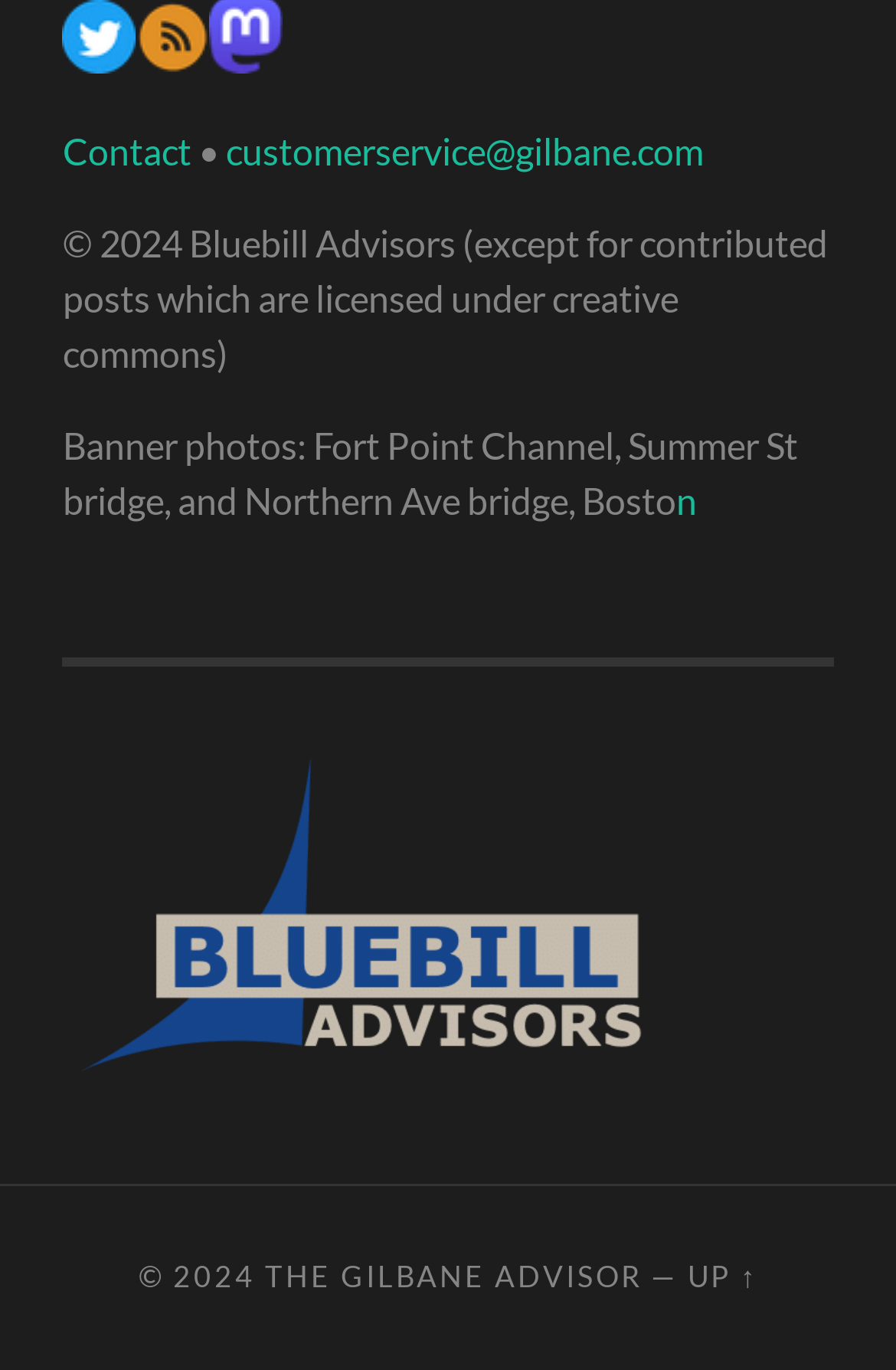Please study the image and answer the question comprehensively:
What is the name of the publication?

The name of the publication can be found at the bottom of the webpage, which is a link element with the text 'THE GILBANE ADVISOR'.